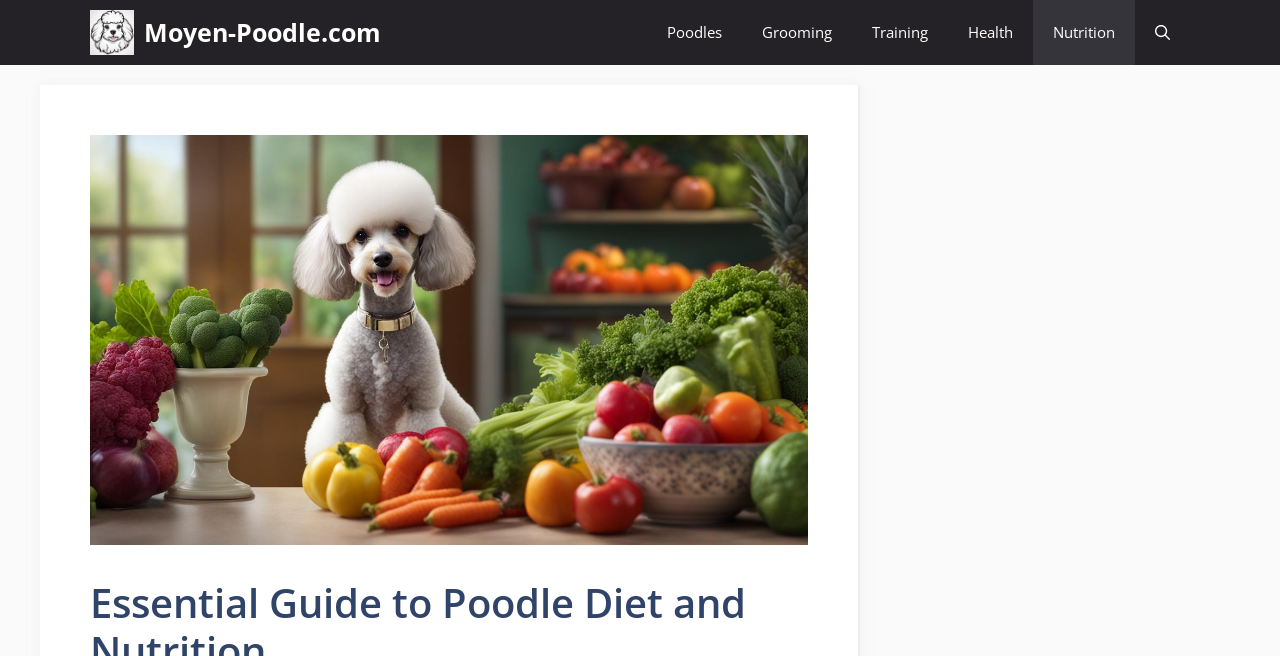Elaborate on the different components and information displayed on the webpage.

This webpage is an essential guide to poodle diet and nutrition. At the top, there is a navigation bar with several links, including "Moyen-Poodle.com" (appearing twice), "Poodles", "Grooming", "Training", "Health", and "Nutrition". These links are evenly spaced and span across the top of the page. To the right of the navigation bar, there is a search button labeled "Open search".

Below the navigation bar, there is a prominent image that takes up most of the page, featuring a poodle and related to diet and nutrition. This image is centered and dominates the page.

The webpage appears to be focused on providing expert guidance on poodle diet and nutrition, with the image and navigation bar setting the tone for the content that follows.